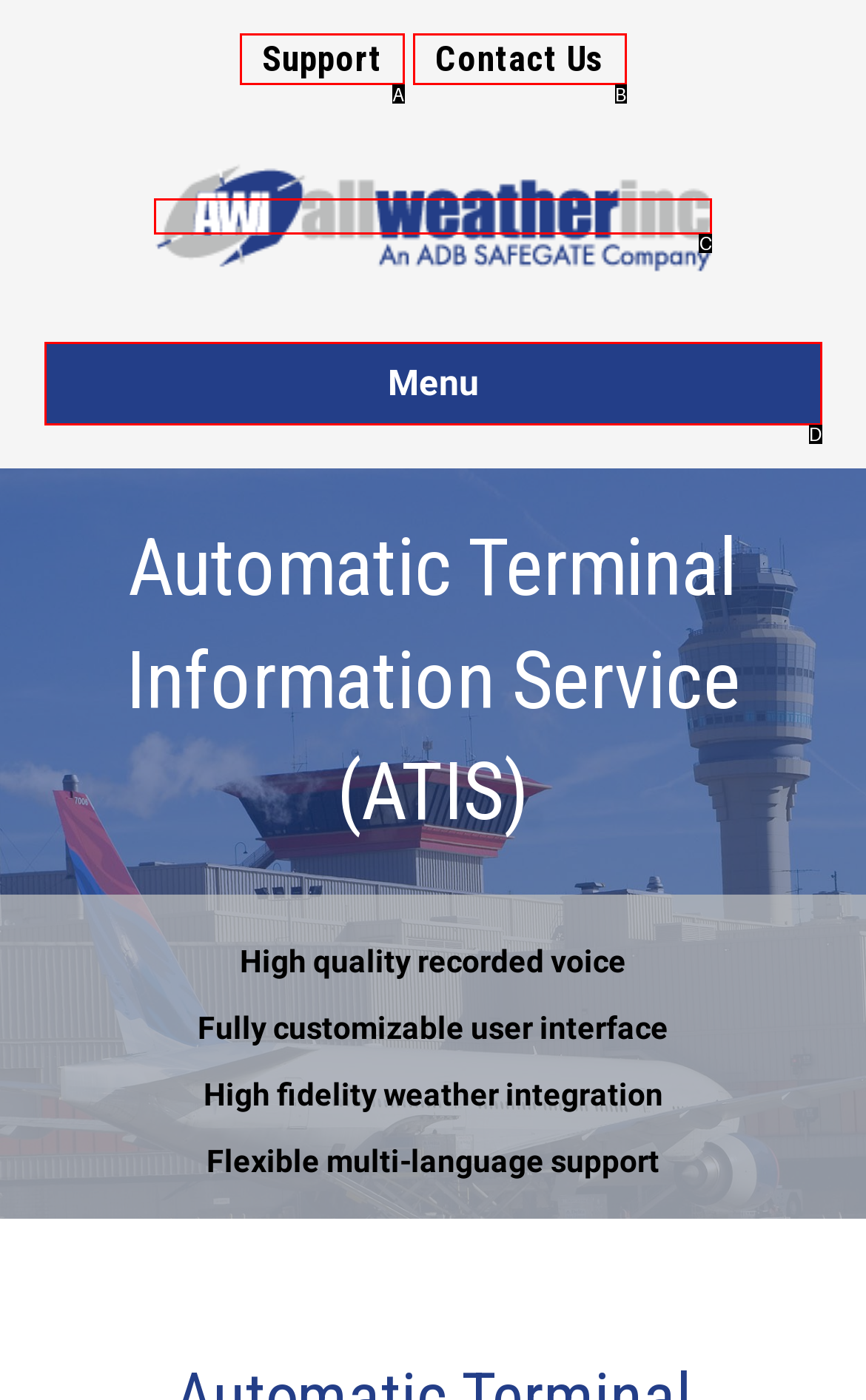Refer to the description: Support - Contact Us and choose the option that best fits. Provide the letter of that option directly from the options.

None